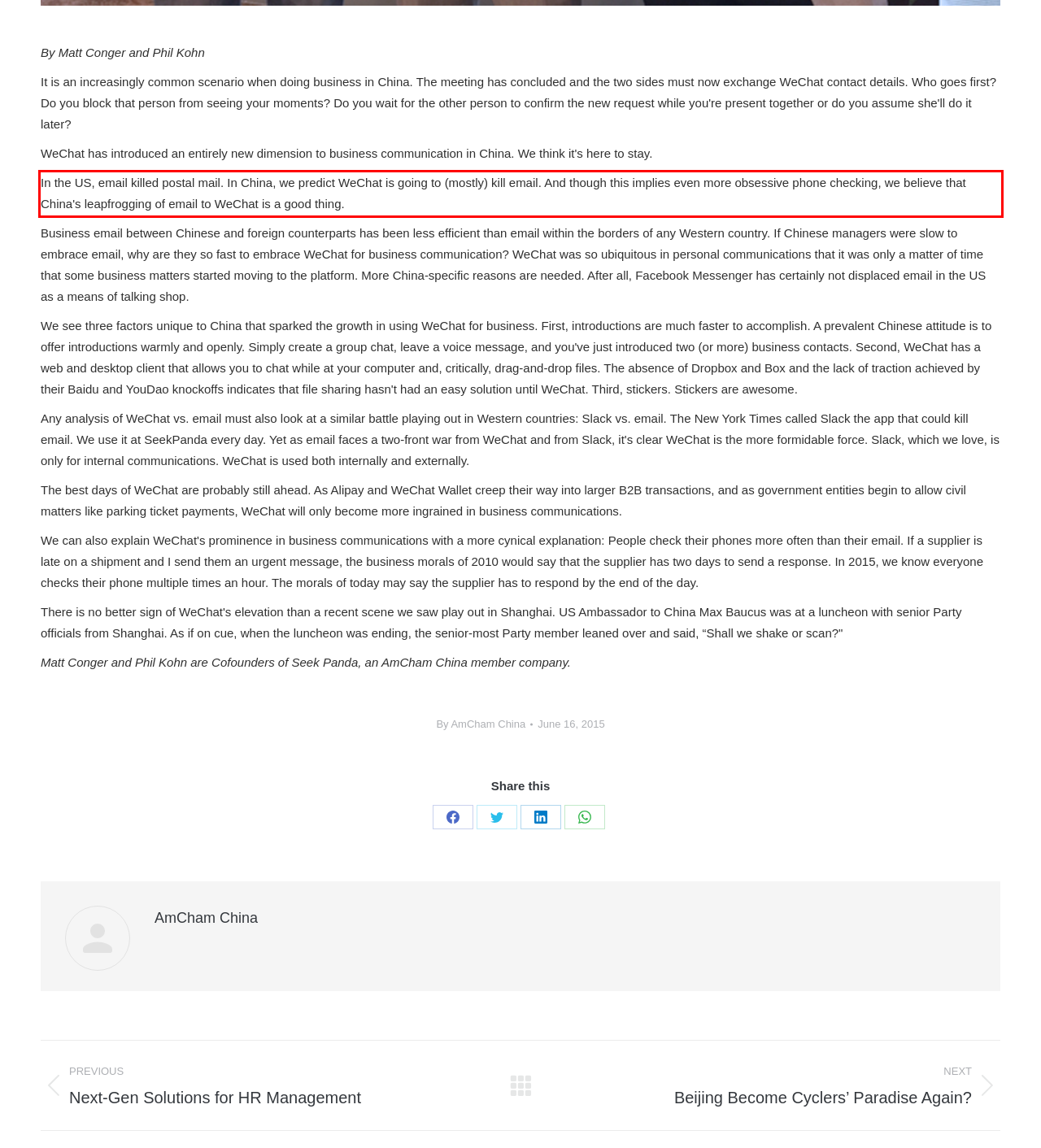Identify the text within the red bounding box on the webpage screenshot and generate the extracted text content.

In the US, email killed postal mail. In China, we predict WeChat is going to (mostly) kill email. And though this implies even more obsessive phone checking, we believe that China's leapfrogging of email to WeChat is a good thing.